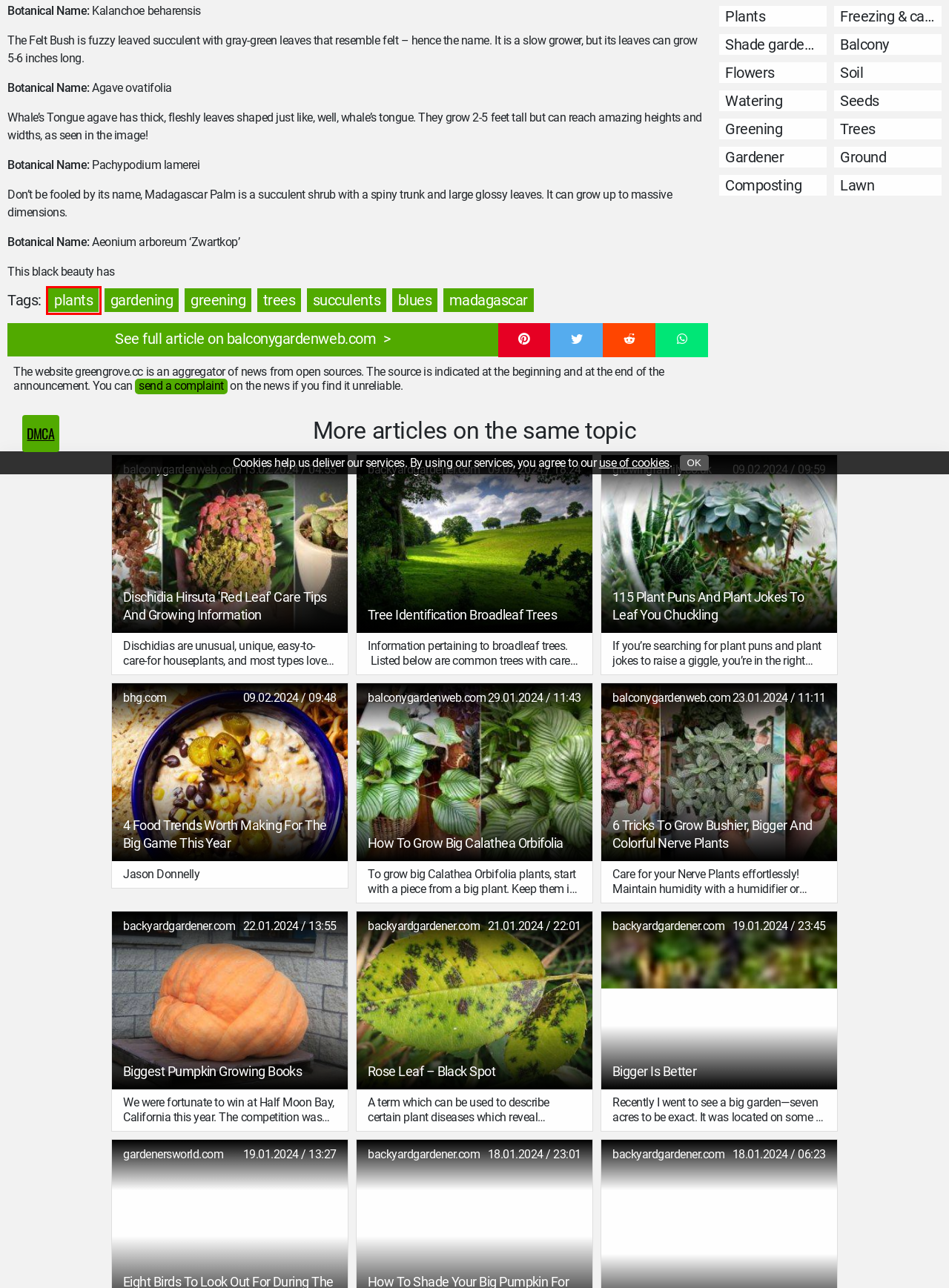You have a screenshot of a webpage, and a red bounding box highlights an element. Select the webpage description that best fits the new page after clicking the element within the bounding box. Options are:
A. 6 Tricks to Grow Bushier, Bigger and Colorful Nerve Plants - Balconygardenweb.com
B. Biggest Pumpkin Growing Books - Backyardgardener.com
C. Rose Leaf – Black Spot - Backyardgardener.com
D. 115 Plant puns and plant jokes to leaf you chuckling - Growingfamily.co.uk
E. 4 Food Trends Worth Making for the Big Game This Year - Bhg.com
F. Last news about succulents
G. Dischidia hirsuta 'Red Leaf' Care Tips and Growing Information - Balconygardenweb.com
H. News about plants

H